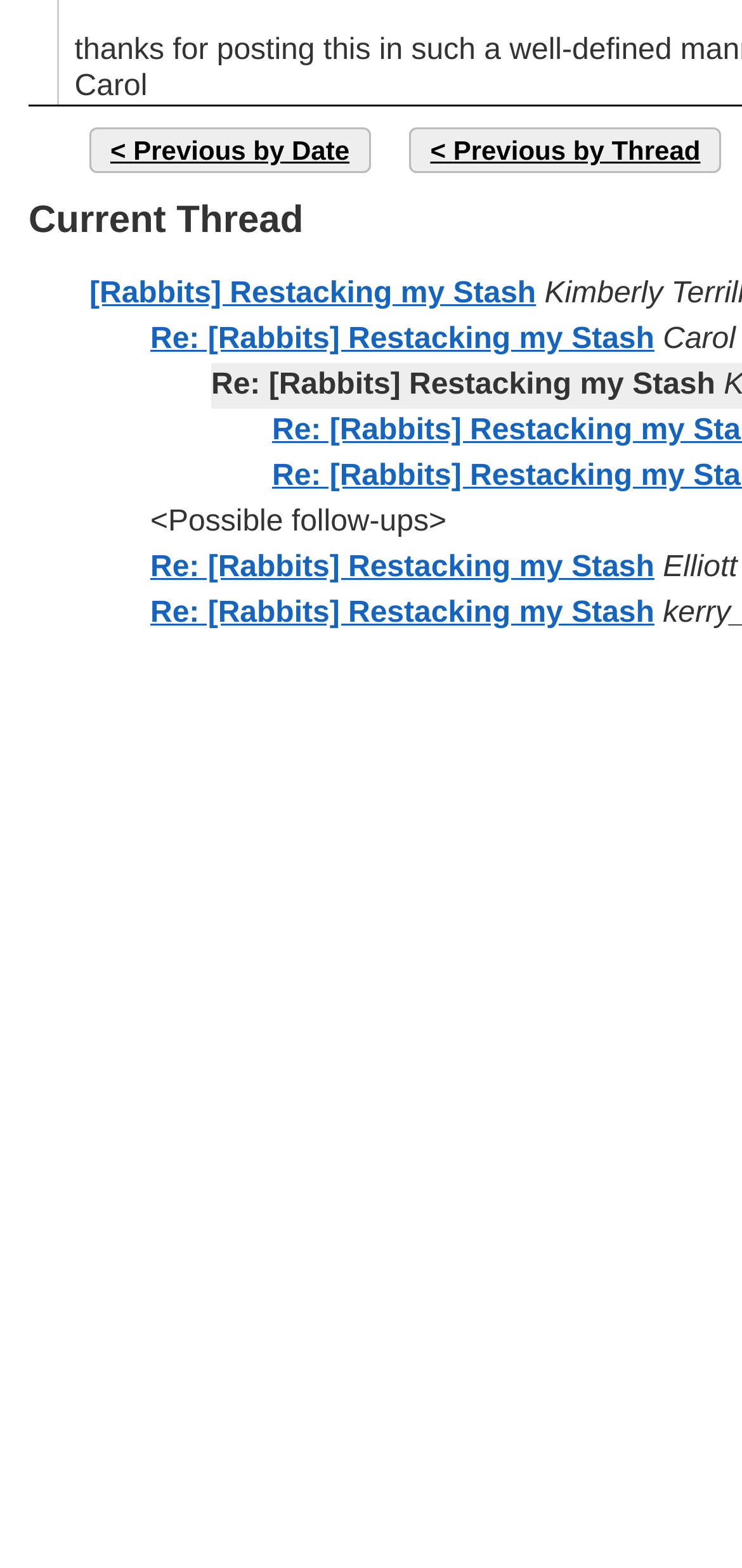Given the description Previous by Thread, predict the bounding box coordinates of the UI element. Ensure the coordinates are in the format (top-left x, top-left y, bottom-right x, bottom-right y) and all values are between 0 and 1.

[0.552, 0.081, 0.972, 0.11]